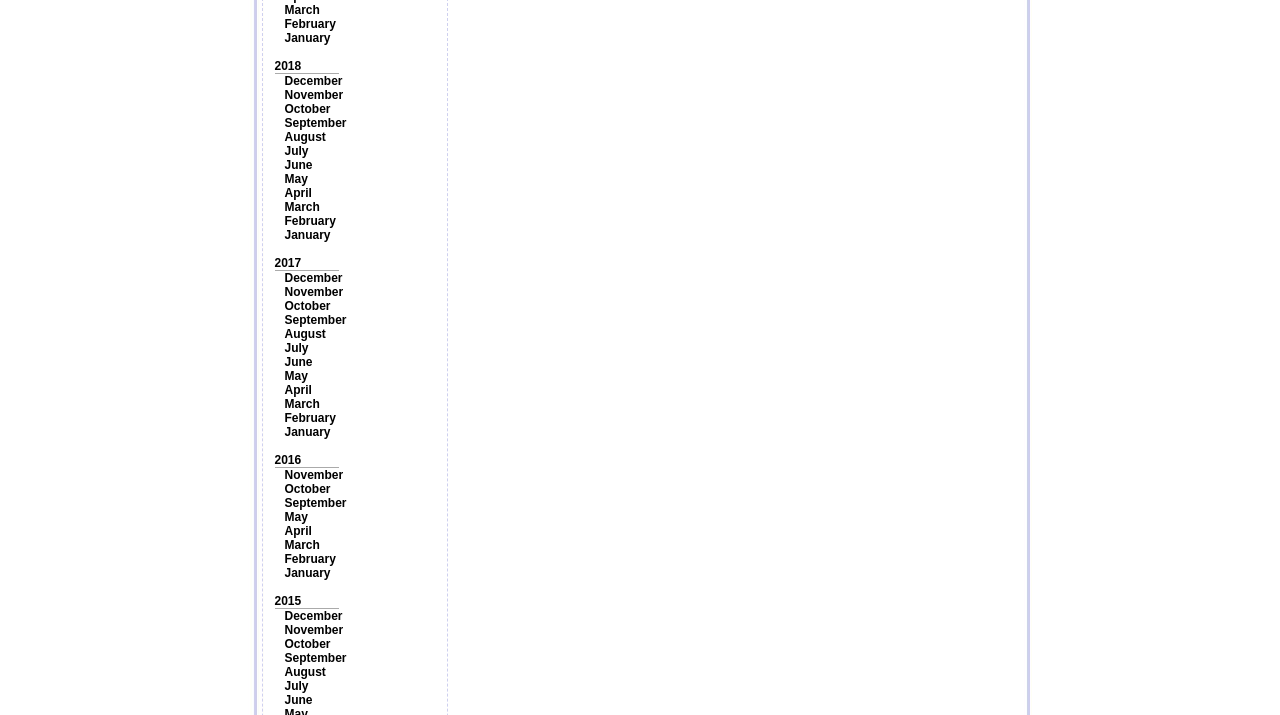Locate the bounding box coordinates of the area to click to fulfill this instruction: "Go to January". The bounding box should be presented as four float numbers between 0 and 1, in the order [left, top, right, bottom].

[0.222, 0.043, 0.258, 0.063]